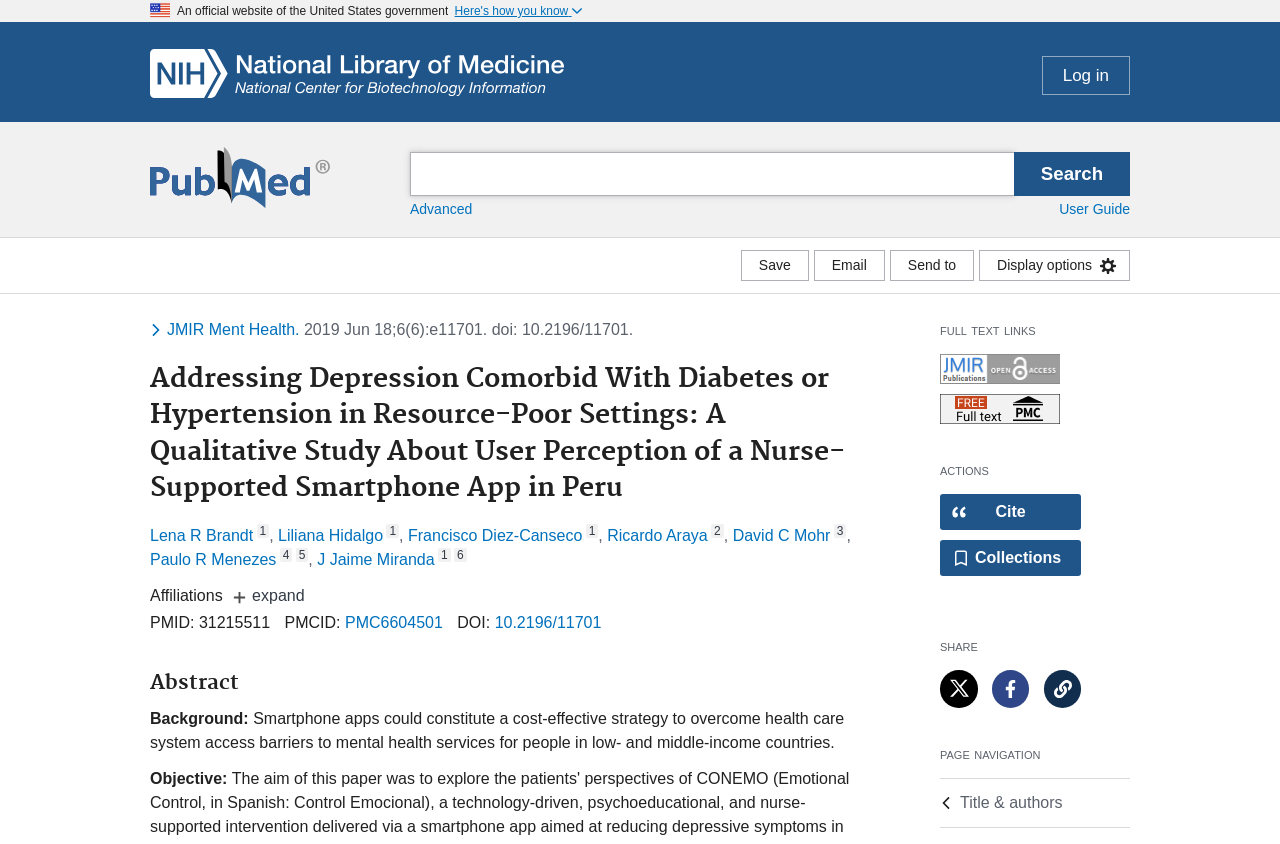What is the logo of the website?
Please provide a comprehensive answer based on the details in the screenshot.

The logo of the website is located at the top left corner of the webpage, and it is an image with the text 'NCBI' written on it.